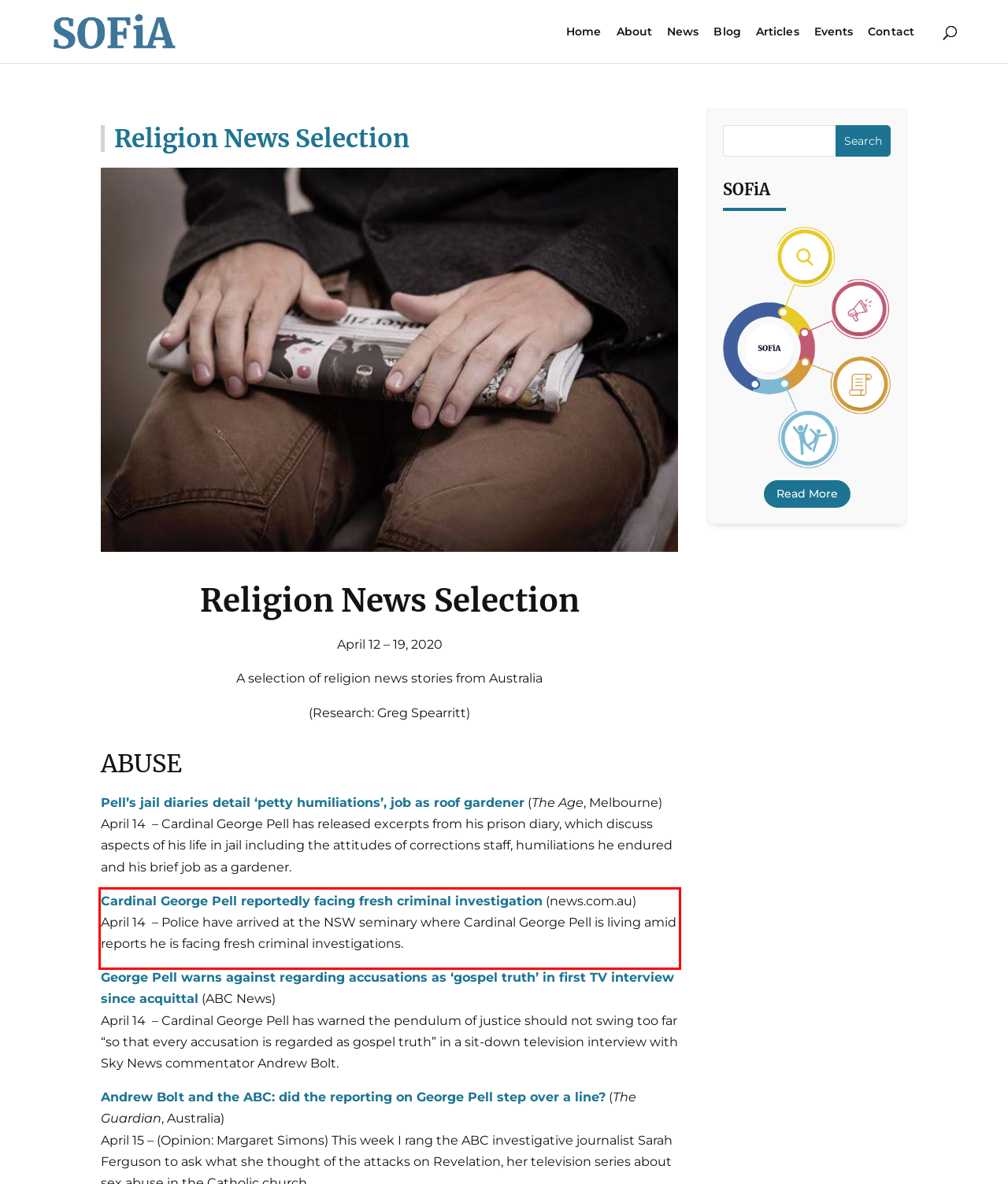Please use OCR to extract the text content from the red bounding box in the provided webpage screenshot.

Cardinal George Pell reportedly facing fresh criminal investigation (news.com.au) April 14 – Police have arrived at the NSW seminary where Cardinal George Pell is living amid reports he is facing fresh criminal investigations.